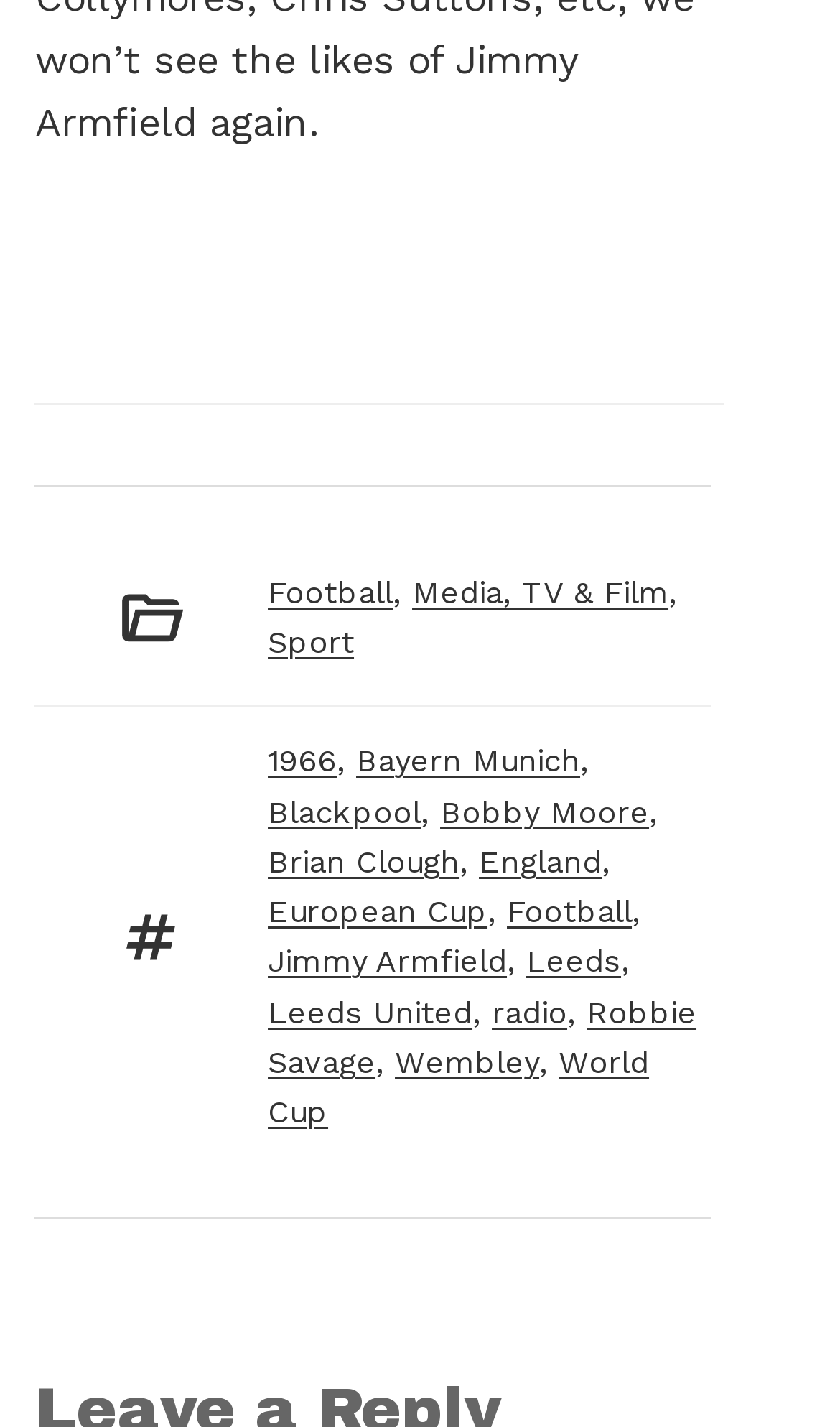How many tags are listed? Refer to the image and provide a one-word or short phrase answer.

10